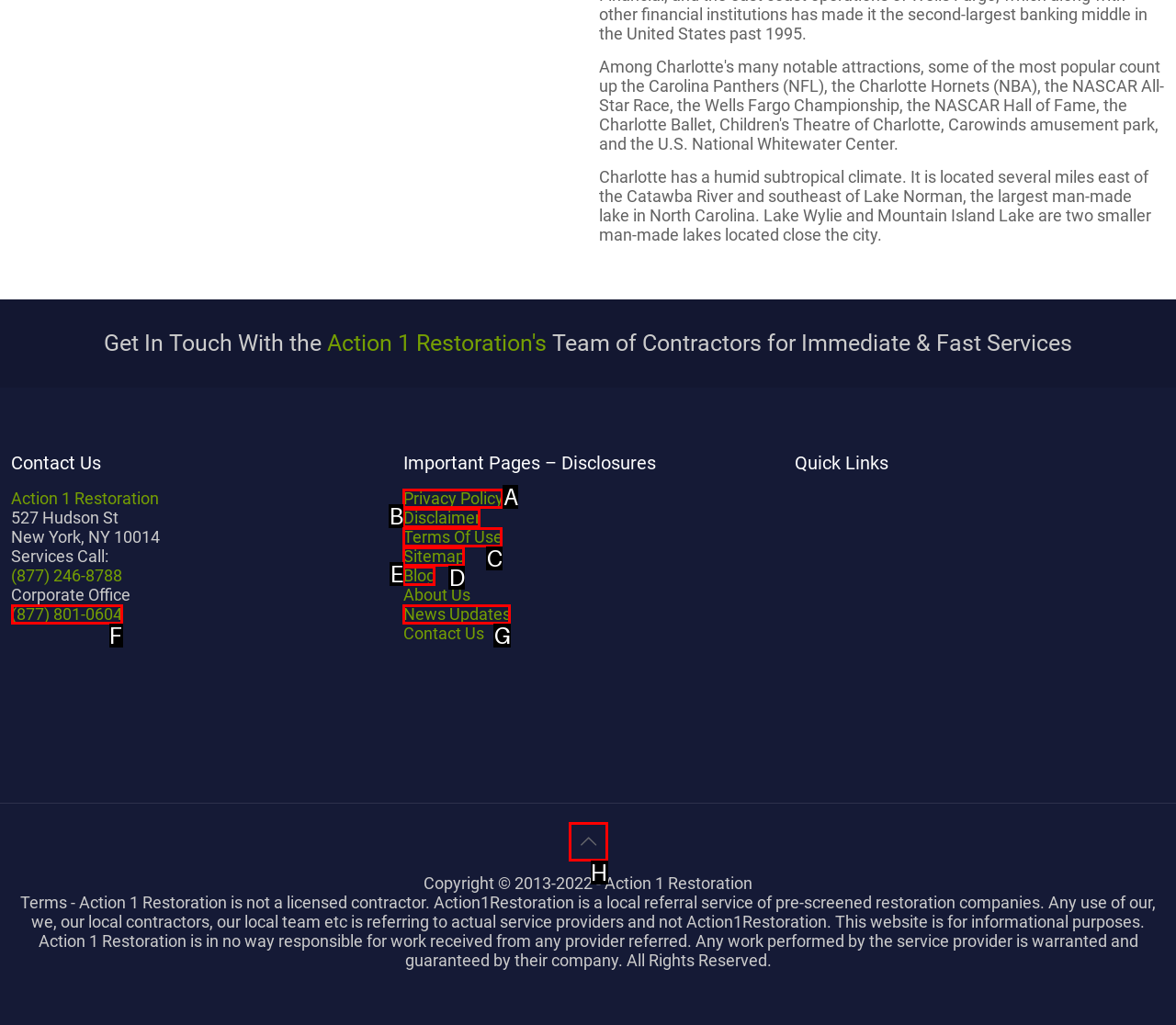Tell me which one HTML element best matches the description: (877) 801-0604 Answer with the option's letter from the given choices directly.

F